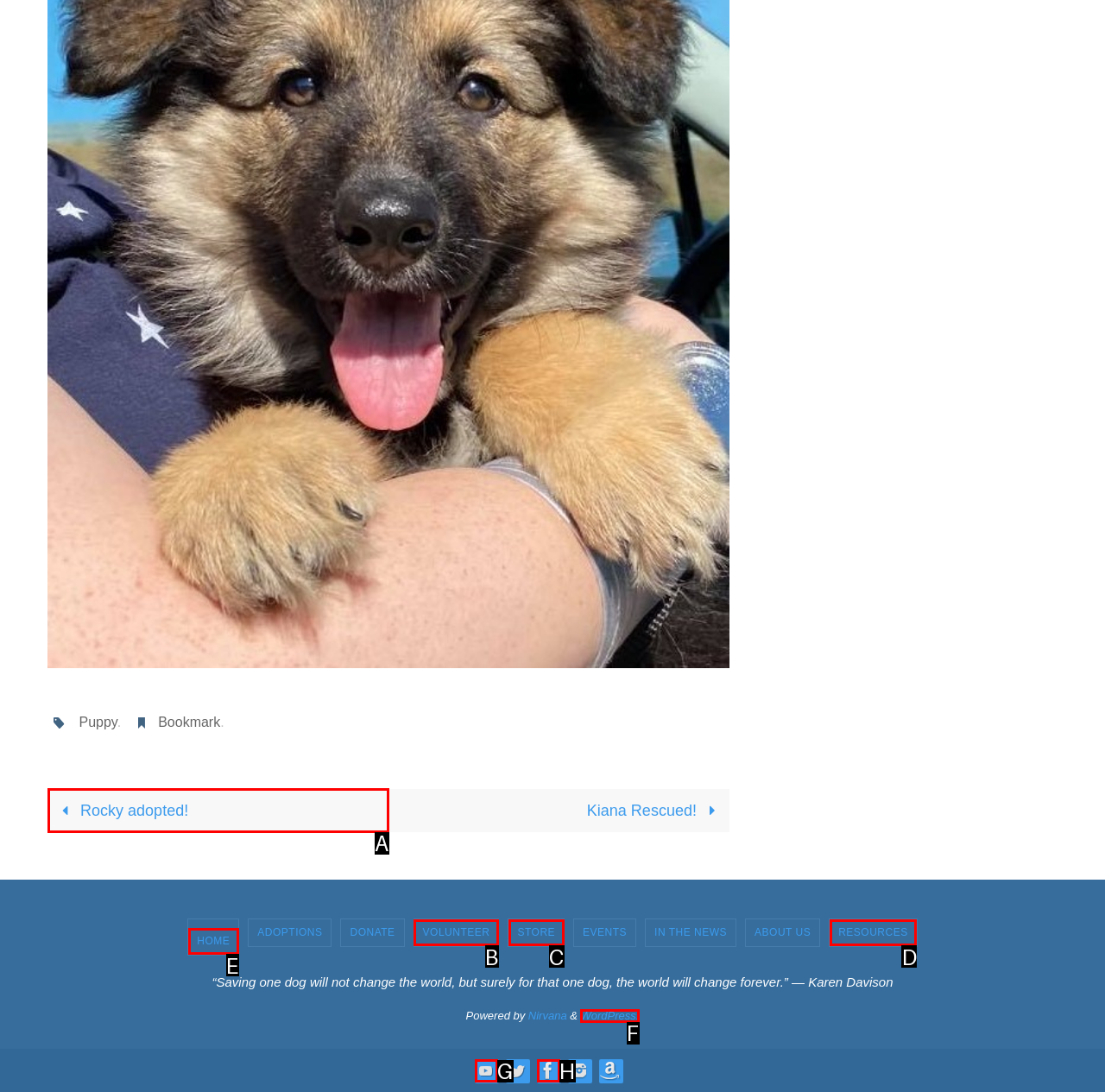Identify the HTML element that matches the description: Conditions of Sale
Respond with the letter of the correct option.

None